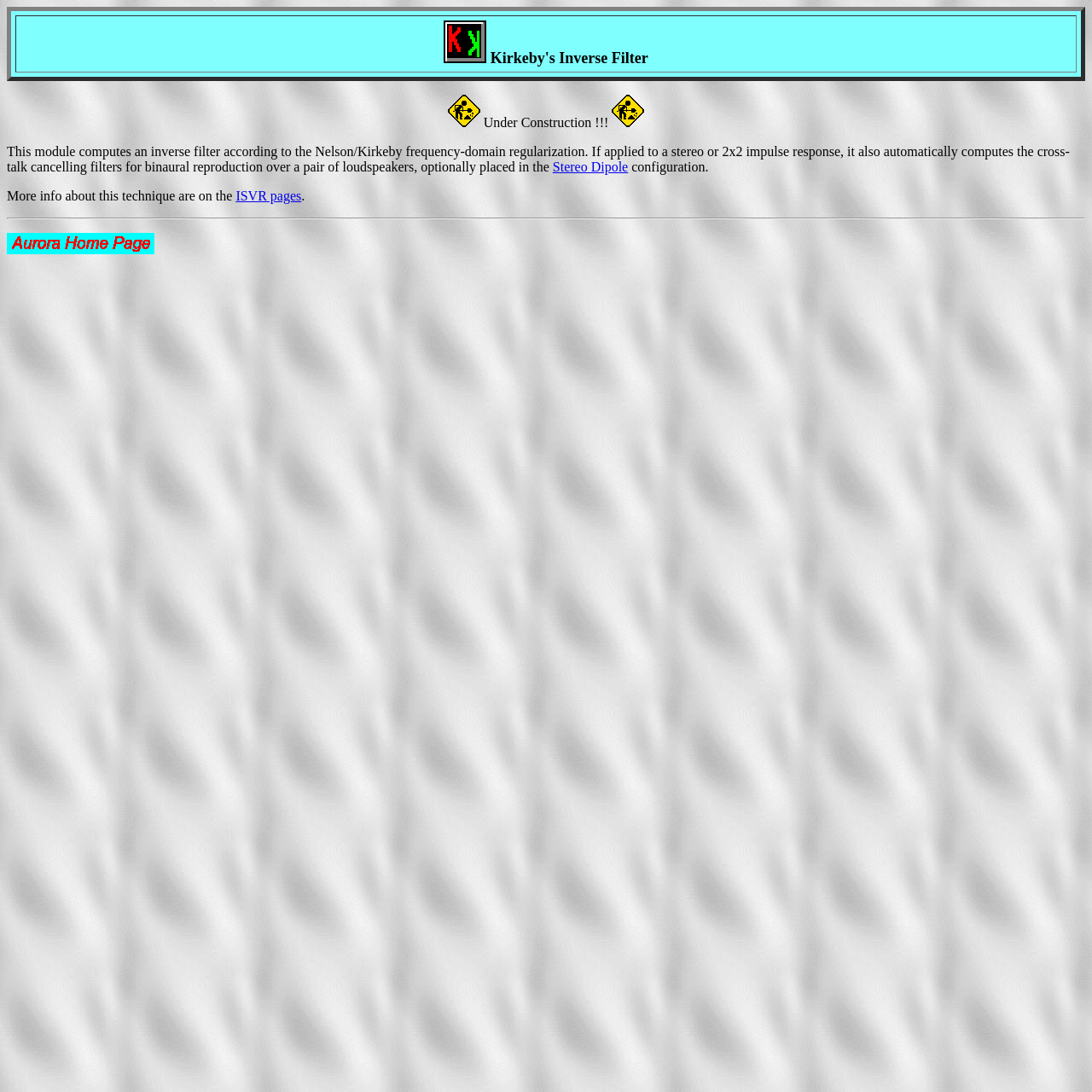How many images are on this webpage?
Based on the image, respond with a single word or phrase.

4